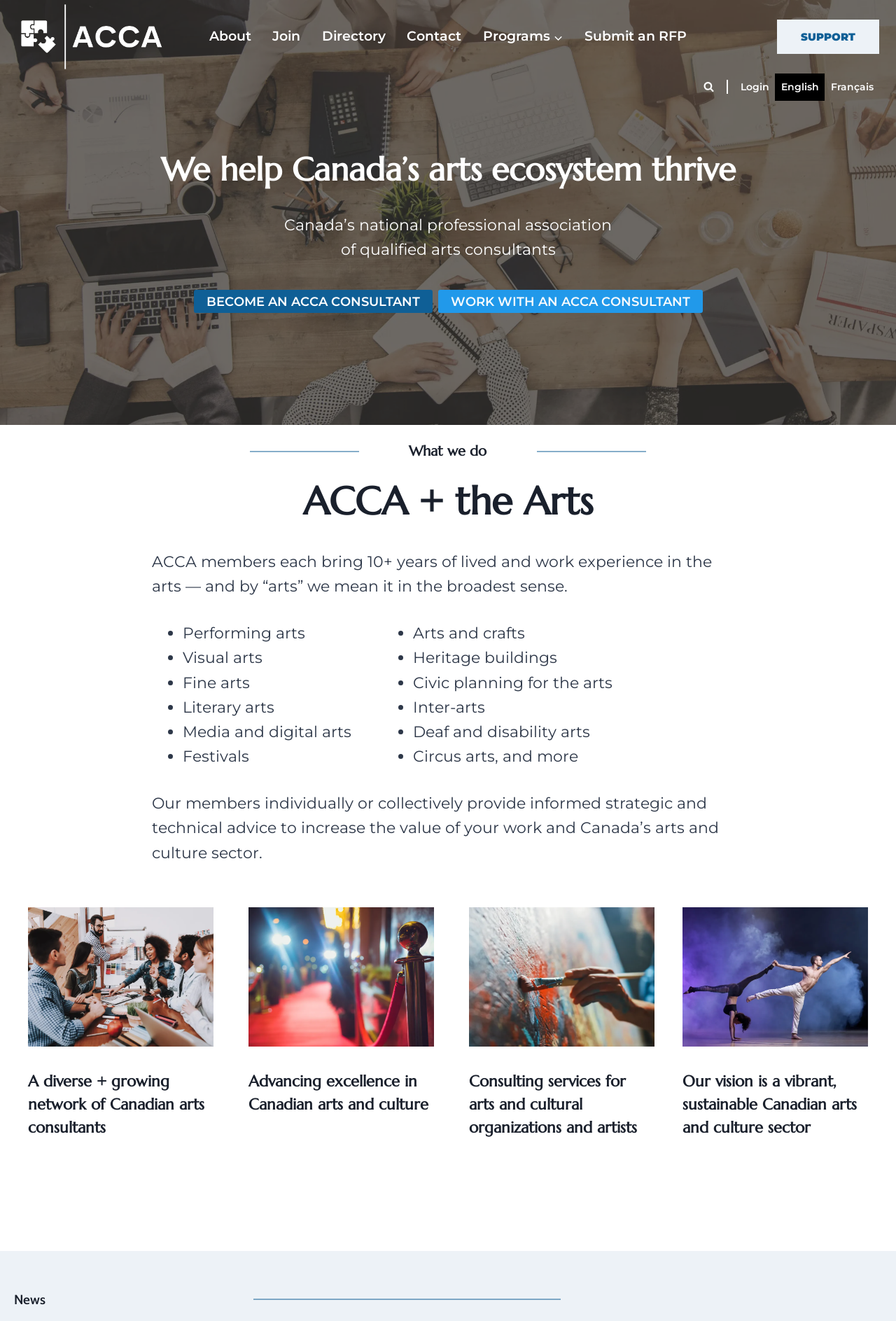Provide a thorough description of the webpage's content and layout.

The webpage is about Arts Consultants Canada, a professional association of consultants committed to advancing excellence in the field. At the top, there is a navigation menu with links to "About", "Join", "Directory", "Contact", "Programs", and "Submit an RFP". Below the navigation menu, there is a prominent heading that reads "We help Canada's arts ecosystem thrive". 

To the left of the heading, there is an image of the ACCA logo. Below the heading, there are two links: "BECOME AN ACCA CONSULTANT" and "WORK WITH AN ACCA CONSULTANT". 

Further down, there is a section titled "What we do" with a horizontal separator above it. This section describes the services provided by ACCA members, including strategic and technical advice to increase the value of clients' work and Canada's arts and culture sector.

The webpage also features a list of arts disciplines that ACCA members work with, including performing arts, visual arts, fine arts, literary arts, media and digital arts, festivals, arts and crafts, heritage buildings, civic planning for the arts, inter-arts, Deaf and disability arts, and circus arts.

There are three figures with images of consultants at work, an ACCA consultant, and another image, each accompanied by a heading that describes the services and vision of ACCA. 

At the bottom of the page, there is a section titled "News" with a horizontal separator above it.